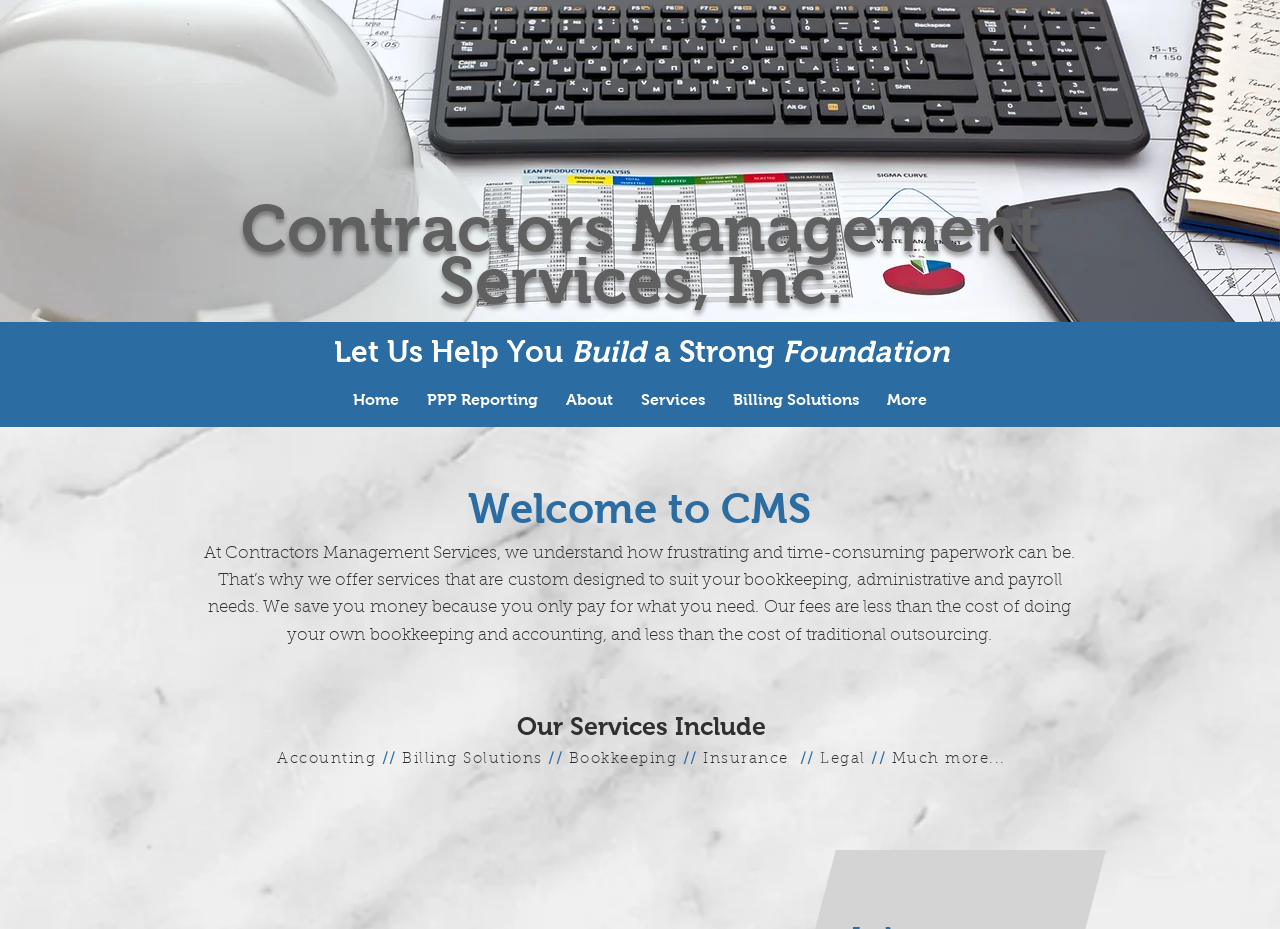What is the main benefit of using the company's services?
Give a detailed explanation using the information visible in the image.

The main benefit of using the company's services can be inferred from the language used in the StaticText element on the webpage. The company emphasizes that their services are 'custom designed to suit your bookkeeping, administrative and payroll needs', implying that the main benefit is the customized nature of their solutions.